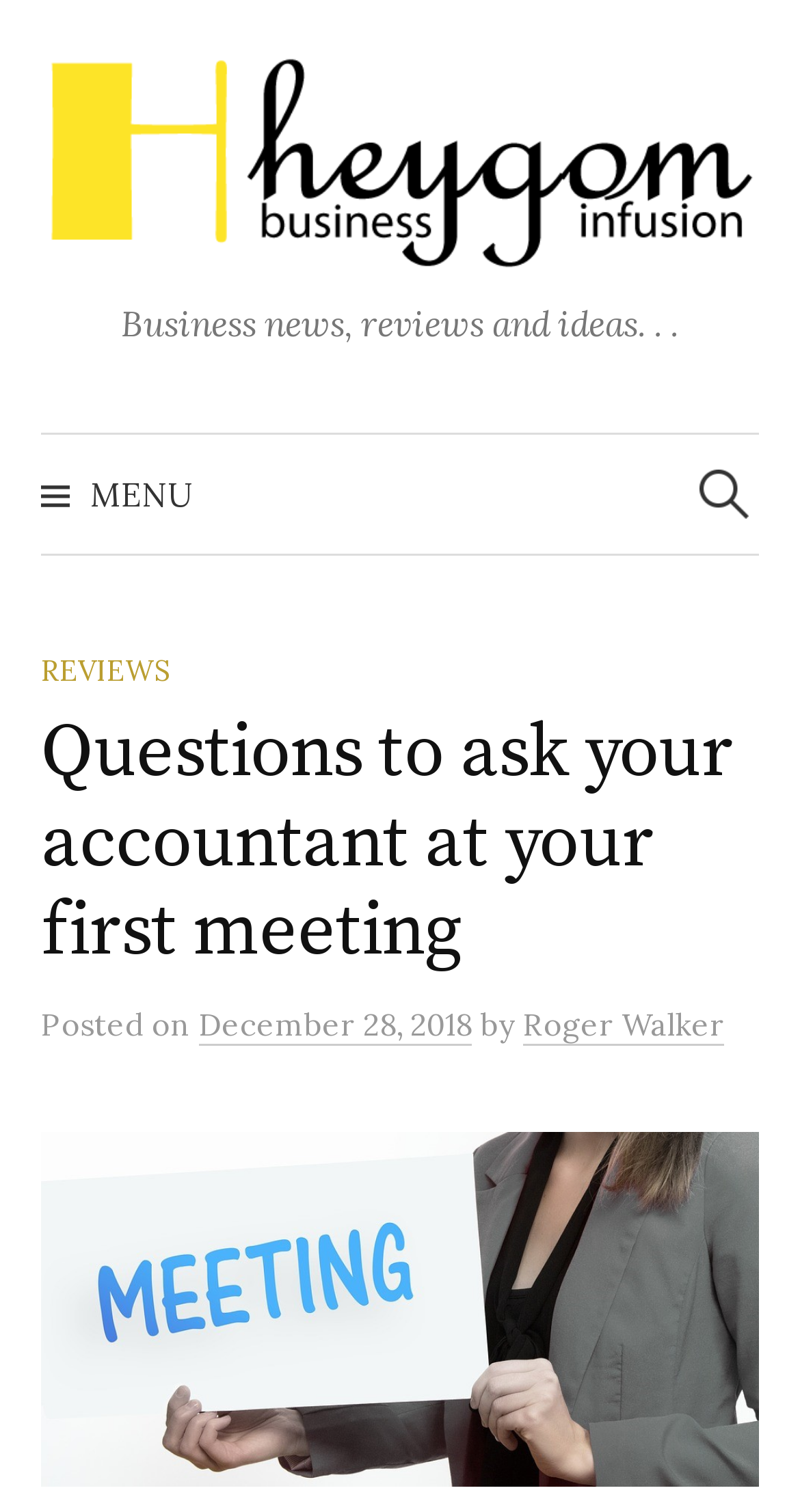Refer to the screenshot and answer the following question in detail:
When was the current article posted?

I found the posting date of the current article by looking at the text 'Posted on December 28, 2018' which is located below the heading of the article.